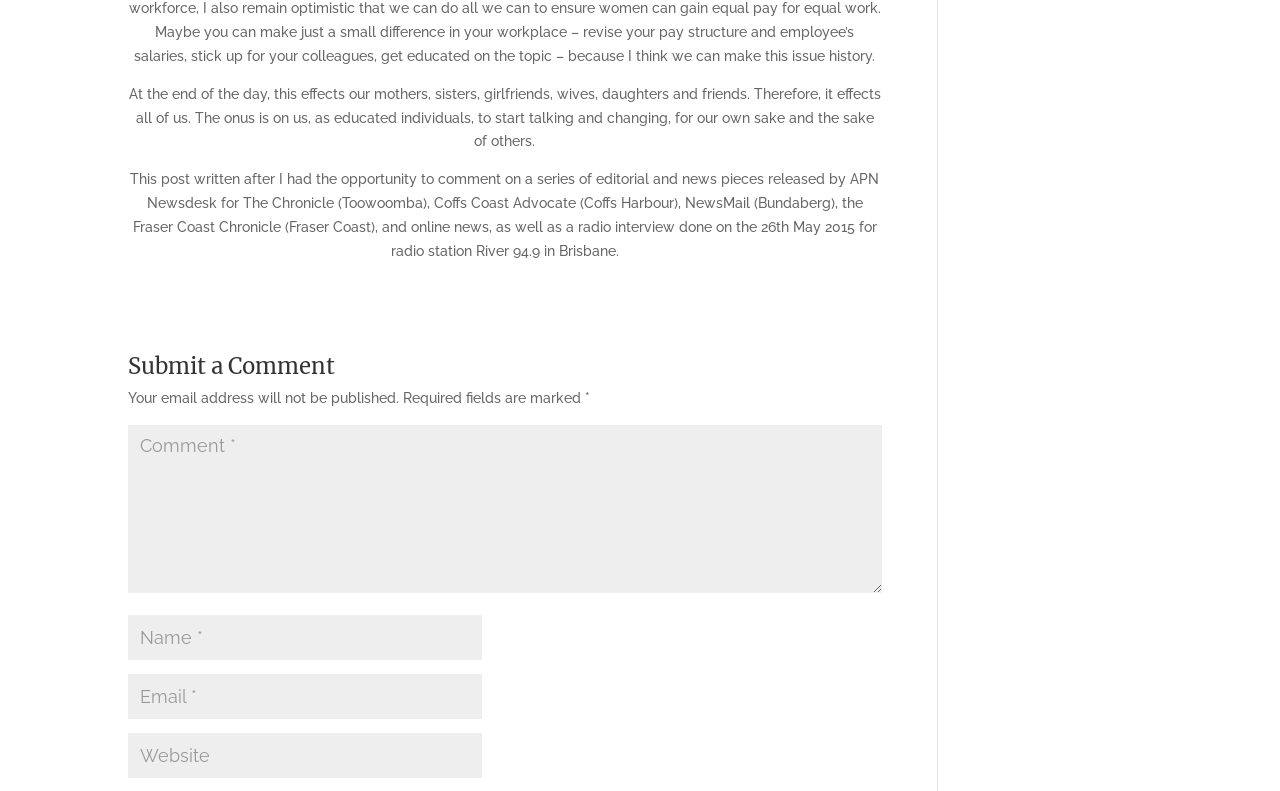What is the purpose of the textboxes?
Look at the image and respond with a single word or a short phrase.

To submit a comment